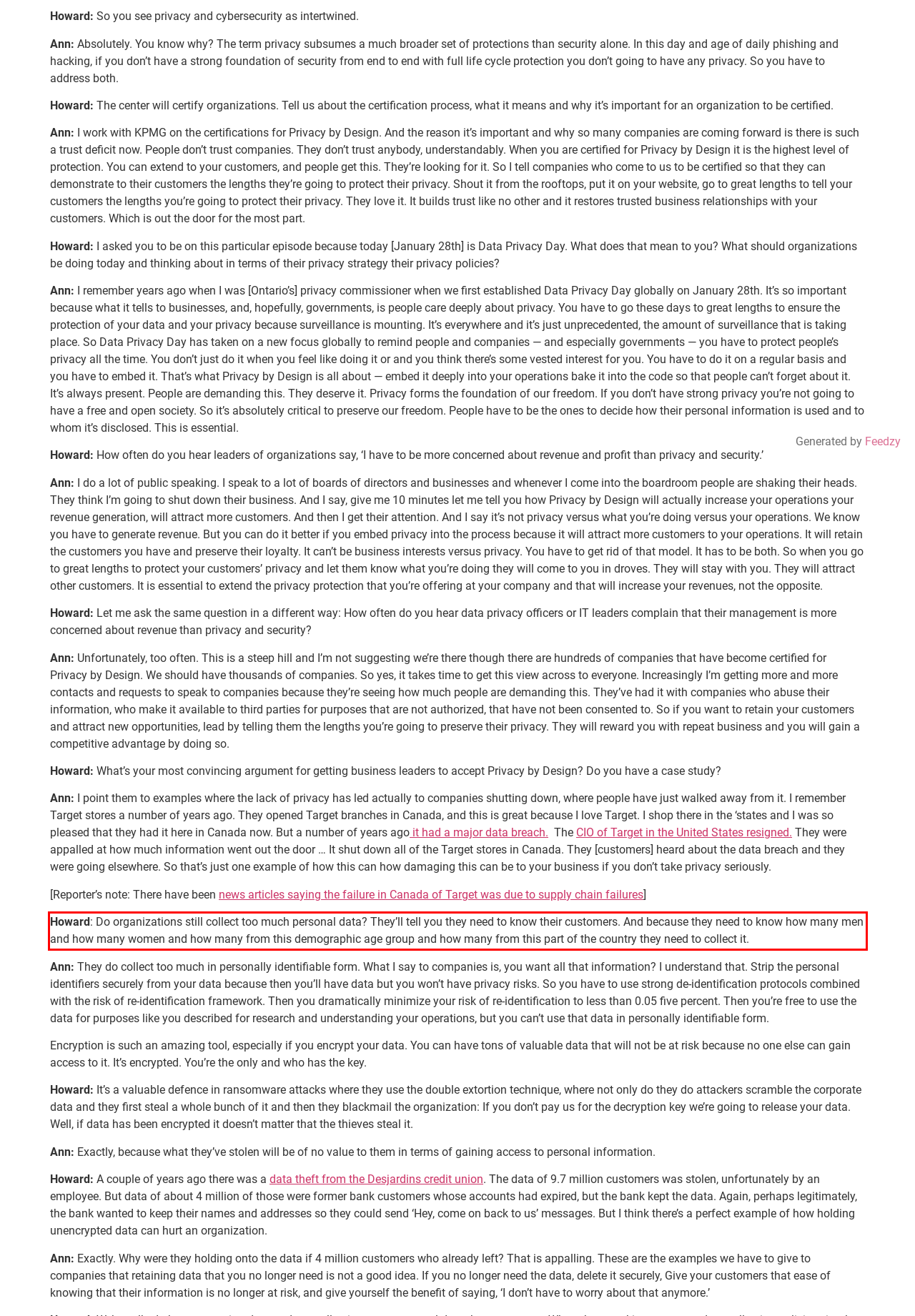You are presented with a webpage screenshot featuring a red bounding box. Perform OCR on the text inside the red bounding box and extract the content.

Howard: Do organizations still collect too much personal data? They’ll tell you they need to know their customers. And because they need to know how many men and how many women and how many from this demographic age group and how many from this part of the country they need to collect it.